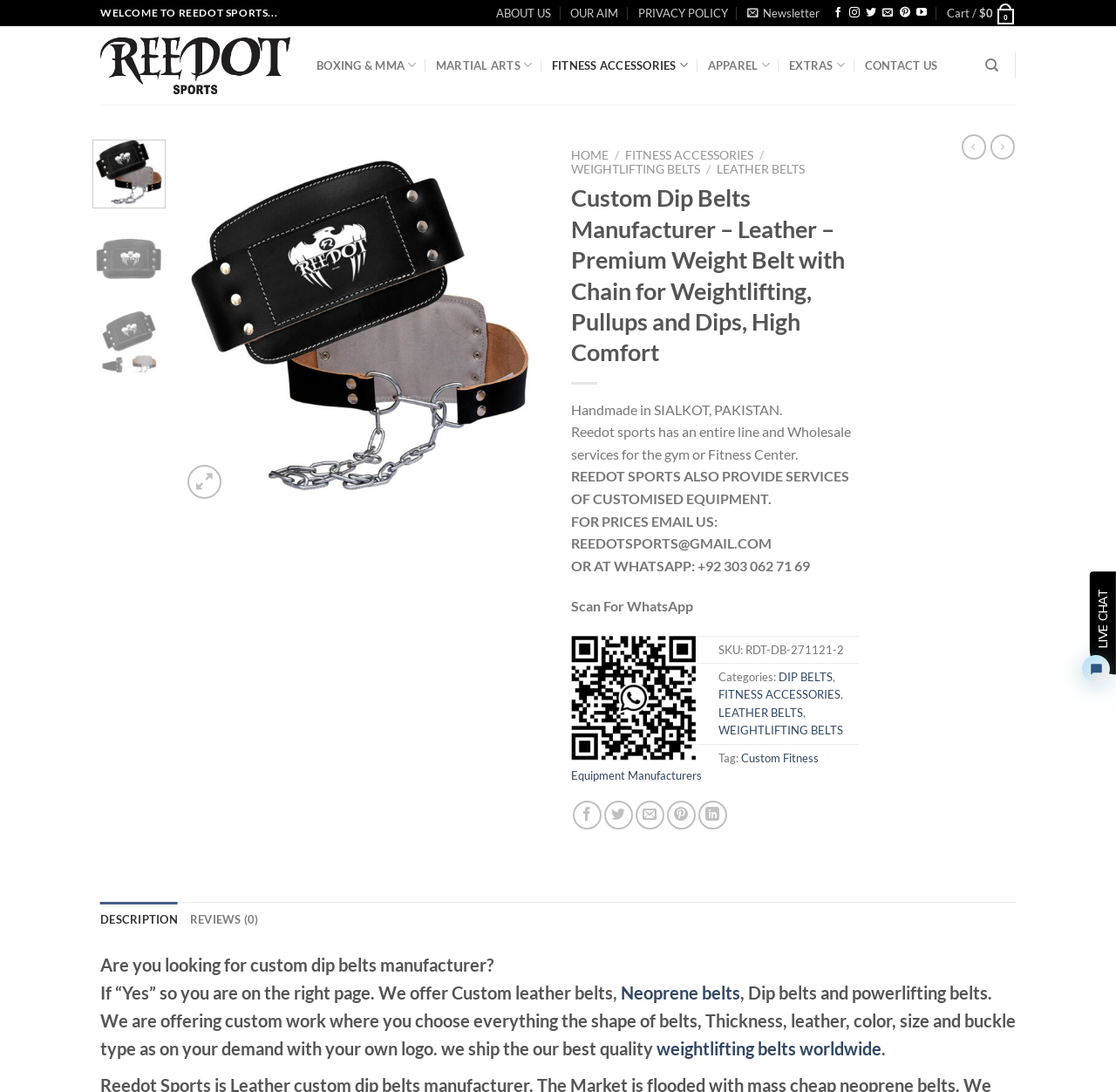Determine the bounding box coordinates of the clickable region to carry out the instruction: "Go to FITNESS ACCESSORIES page".

[0.494, 0.044, 0.617, 0.076]